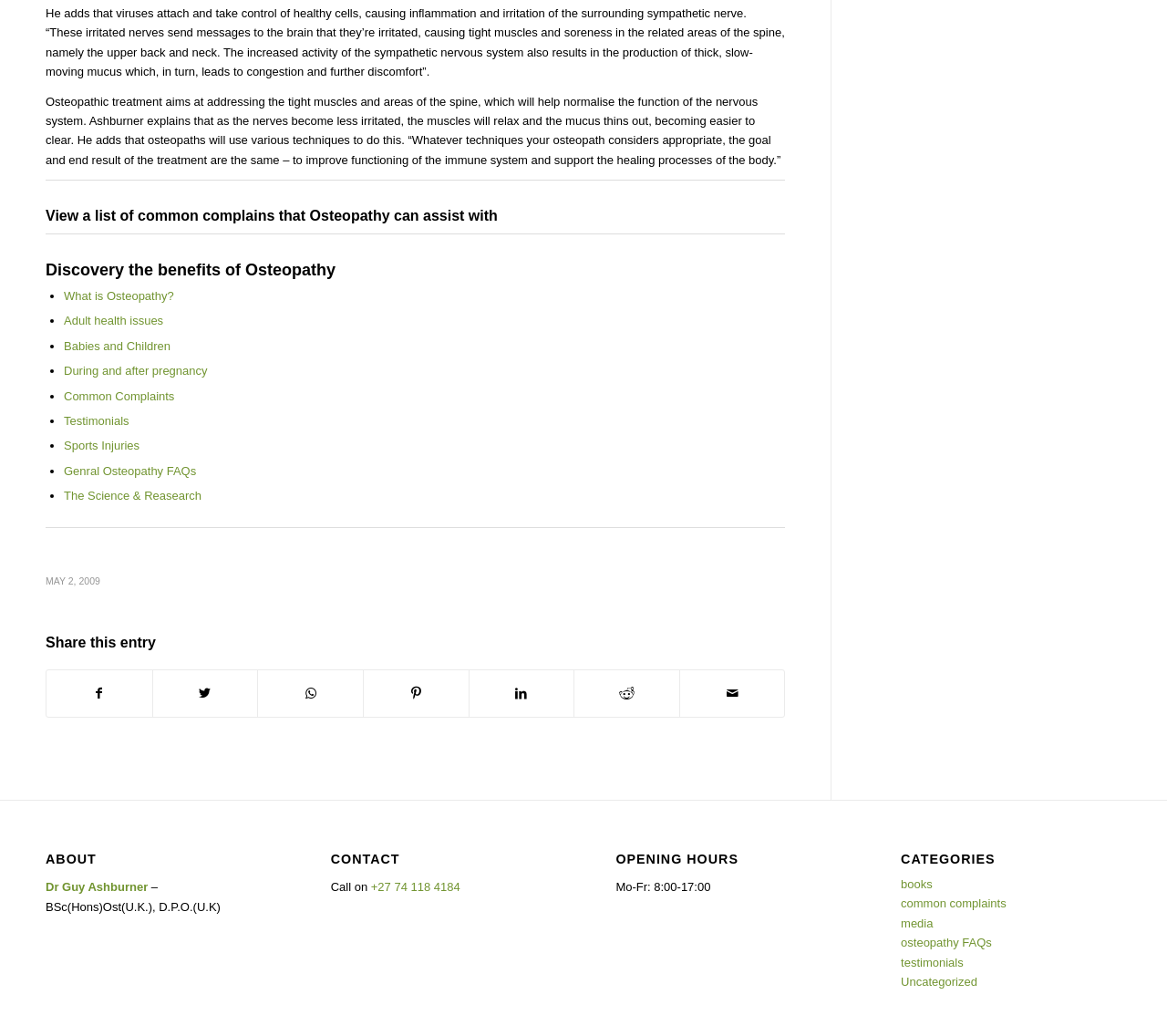Please identify the bounding box coordinates of the clickable area that will fulfill the following instruction: "Read testimonials". The coordinates should be in the format of four float numbers between 0 and 1, i.e., [left, top, right, bottom].

[0.055, 0.4, 0.111, 0.413]